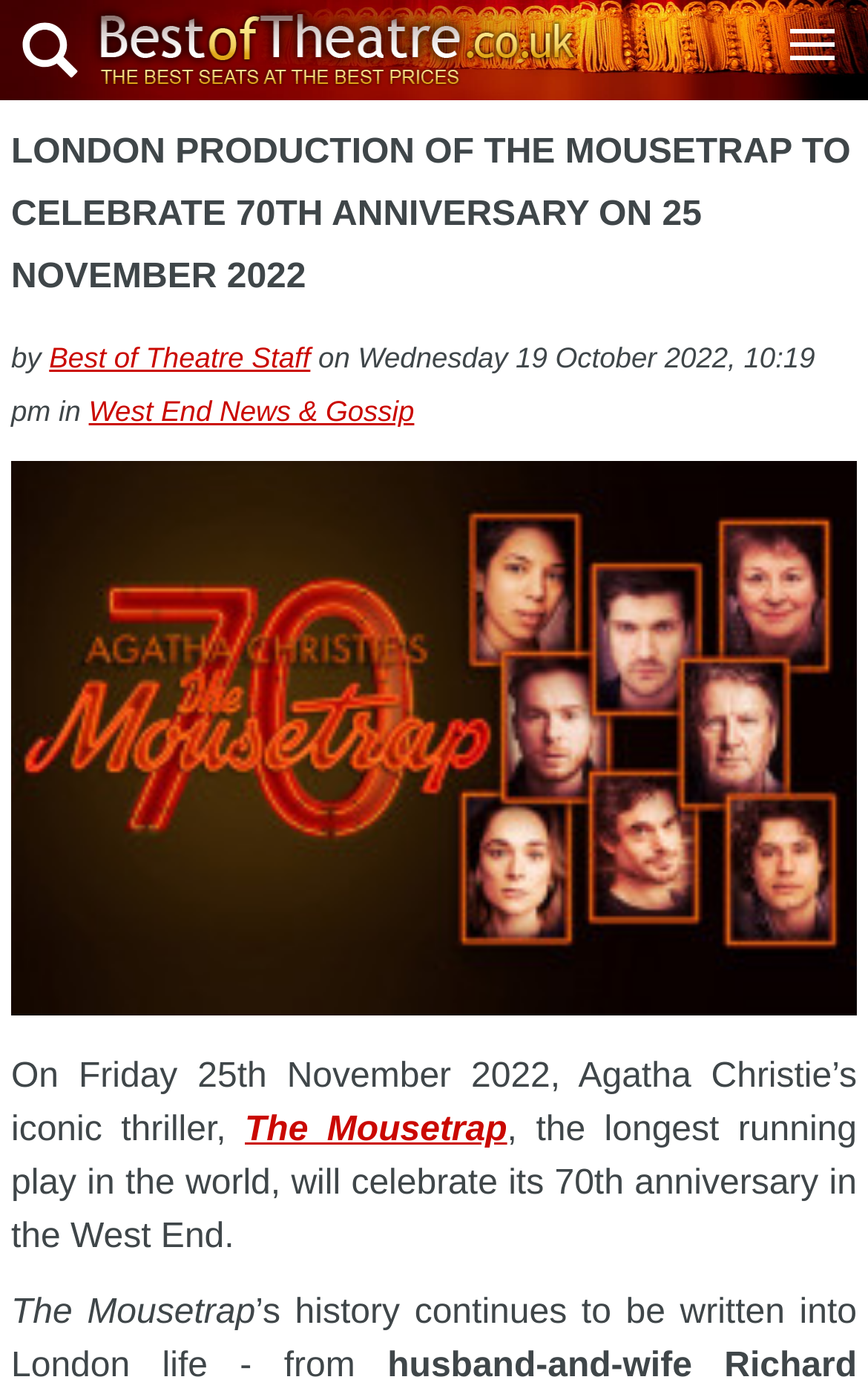What is the location of The Mousetrap's 70th anniversary celebration?
Using the image as a reference, answer the question in detail.

The webpage states that The Mousetrap will celebrate its 70th anniversary in the West End, which is the location of this event.